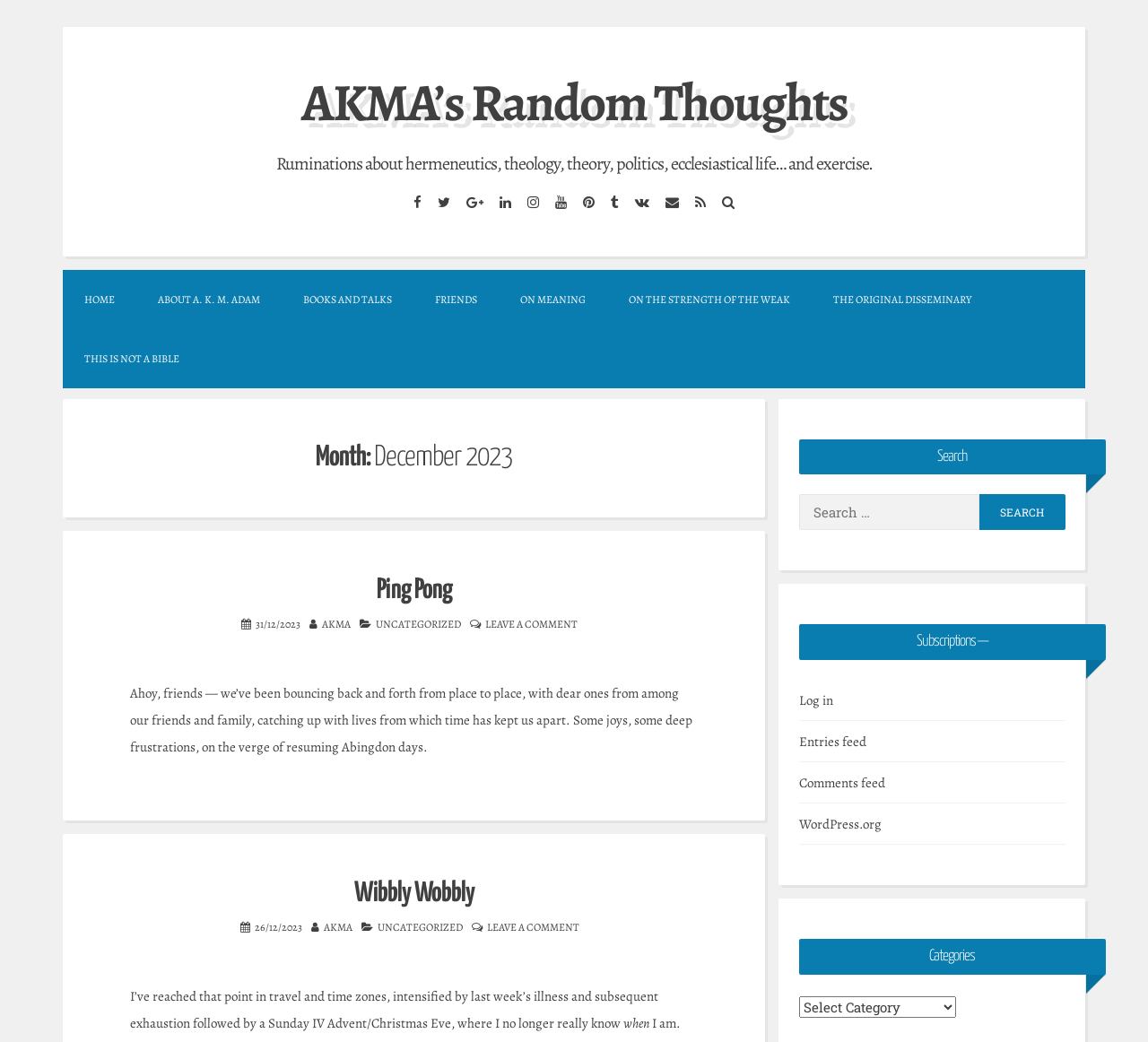What is the date of the second blog post?
Provide an in-depth answer to the question, covering all aspects.

I looked at the second blog post, which is titled 'Wibbly Wobbly', and found that it was posted on '26/12/2023'. This information is available below the title of the blog post.